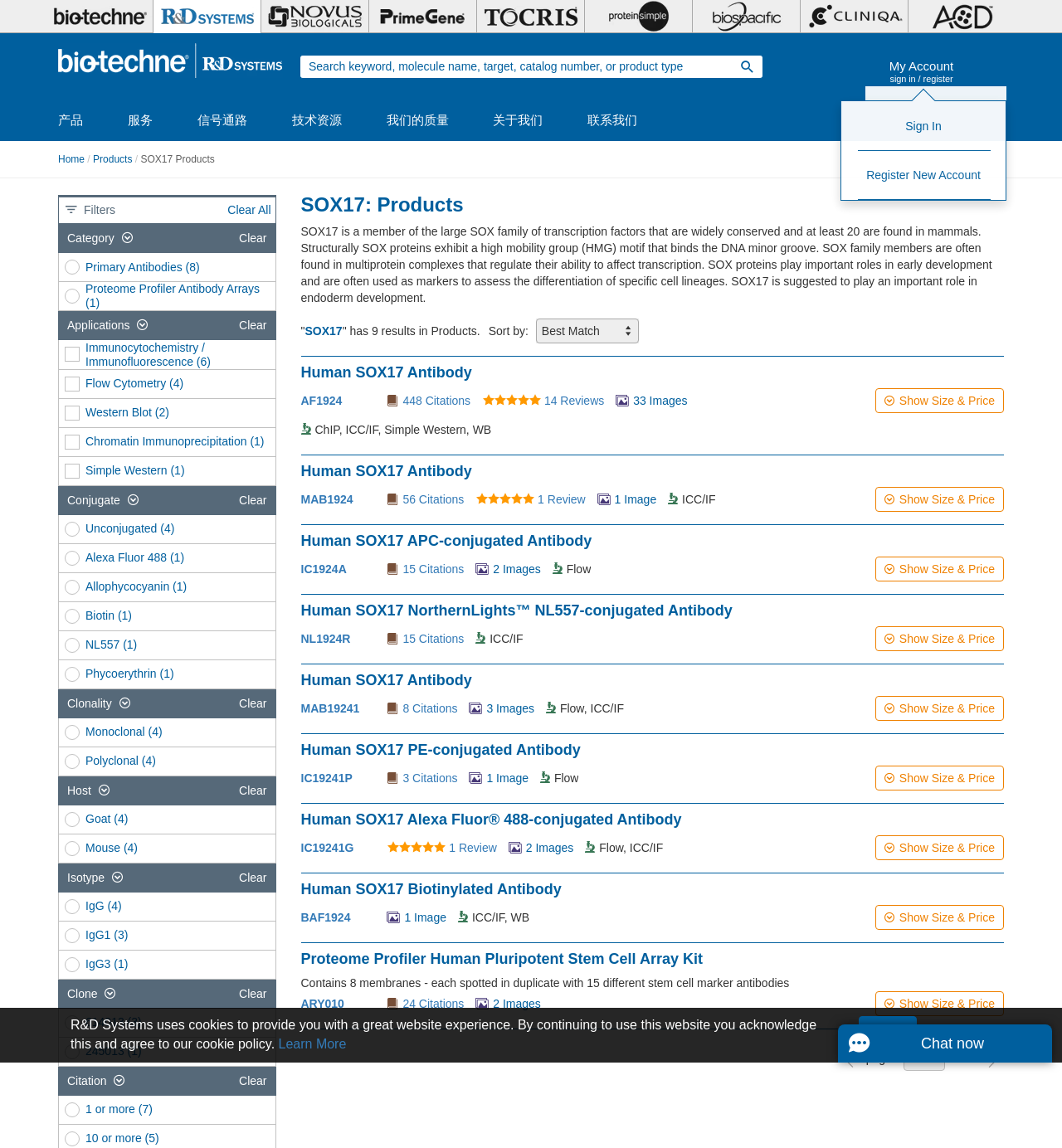Pinpoint the bounding box coordinates for the area that should be clicked to perform the following instruction: "Click on the 'Student Portal' link".

None